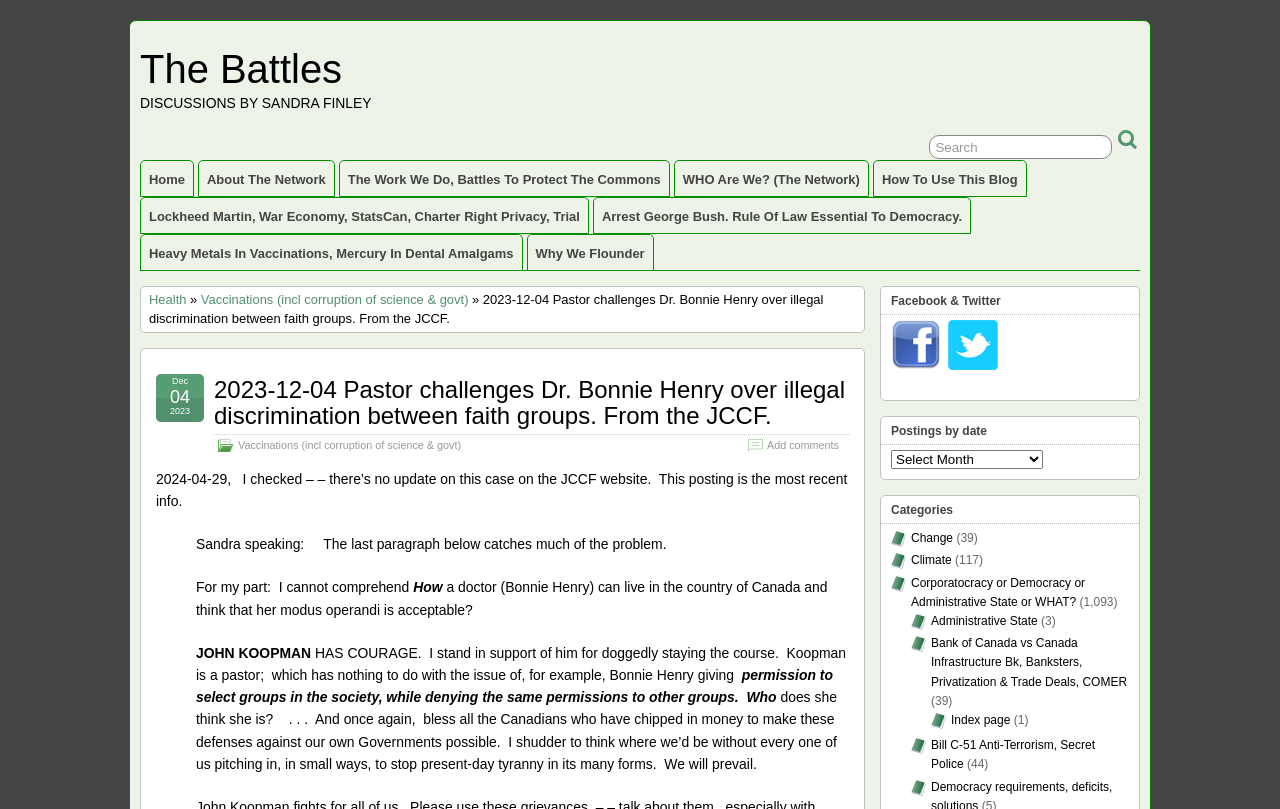Extract the primary heading text from the webpage.

2023-12-04 Pastor challenges Dr. Bonnie Henry over illegal discrimination between faith groups. From the JCCF.